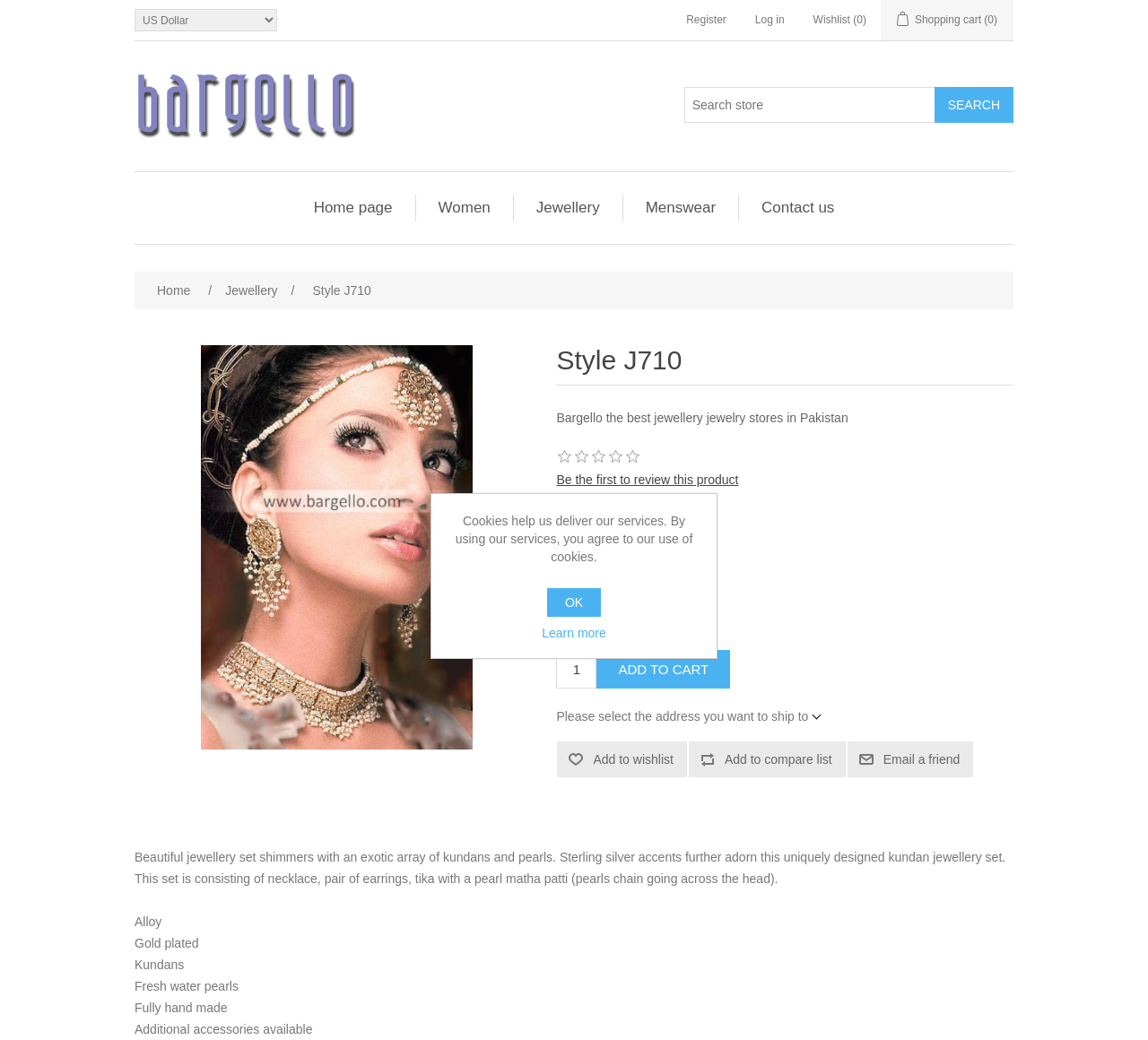Detail the webpage's structure and highlights in your description.

This webpage is an e-commerce product page for a jewelry set, specifically the "Style J710 Bargello" set. At the top of the page, there is a currency selector combobox and a row of links for registering, logging in, accessing the wishlist, and viewing the shopping cart. Below this, there is a layout table with a logo image and a search bar.

The main content of the page is divided into sections. On the left side, there is a navigation menu with links to the home page, women's and men's sections, jewelry, and contact information. On the right side, there is a product image and a heading with the product name "Style J710".

Below the product image, there is a section with product details, including a link to review the product, availability information, SKU, delivery date, and price. There is also a quantity input field and an "ADD TO CART" button.

Further down the page, there are buttons to add the product to a wishlist, compare list, or email to a friend. There is also a section with a detailed product description, highlighting the features of the jewelry set, such as the materials used and the design.

At the bottom of the page, there is a notice about cookies and a button to accept or learn more about the cookie policy.